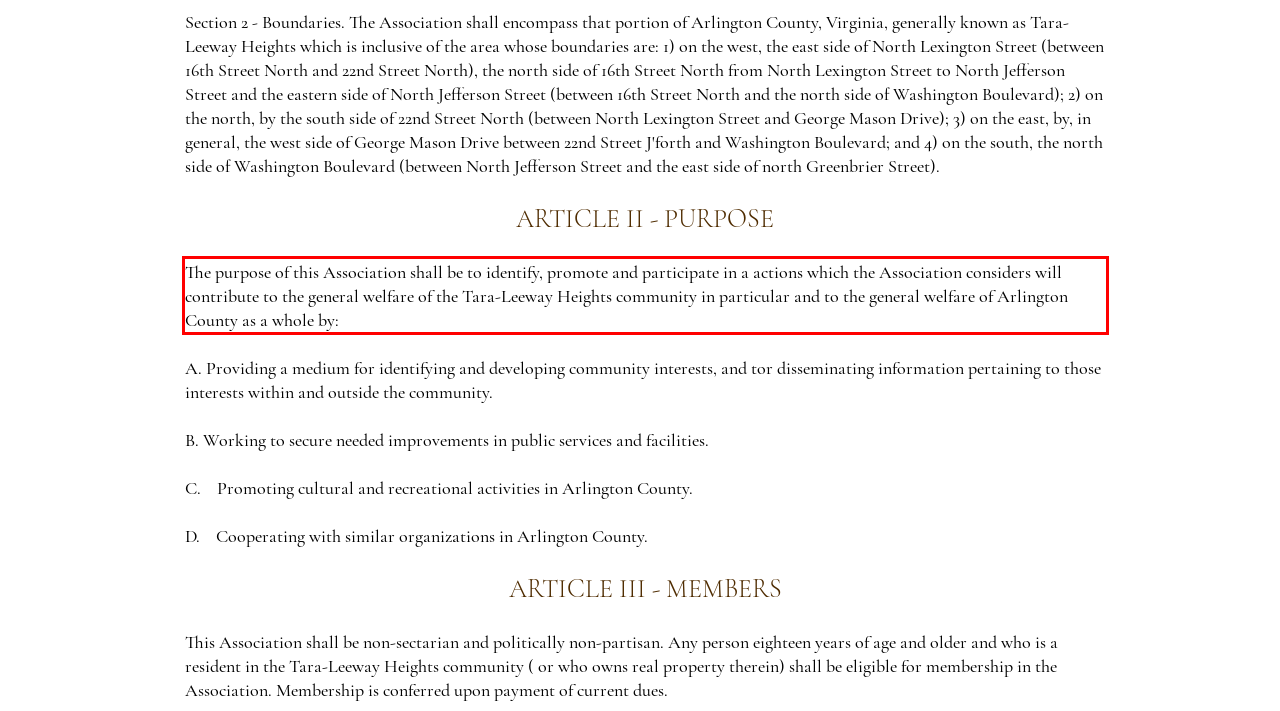Using the provided screenshot of a webpage, recognize and generate the text found within the red rectangle bounding box.

The purpose of this Association shall be to identify, promote and participate in a actions which the Association considers will contribute to the general welfare of the Tara-Leeway Heights community in particular and to the general welfare of Arlington County as a whole by: